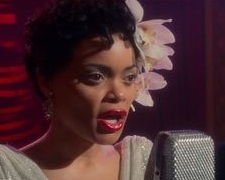Describe the image in great detail, covering all key points.

The image captures a powerful moment from the film "The United States vs. Billie Holiday," featuring the lead character, portrayed by Andra Day. In this scene, she stands poised in front of a vintage microphone, exuding the passion and intensity characteristic of Billie Holiday's legendary performances. Day wears an elegant outfit that glimmers in the spotlight, accentuated by a striking flower in her hair, symbolizing both beauty and the complexity of the jazz icon's life. This portrayal highlights not only her musical talent but also her struggles as a gifted African American artist navigating a tumultuous era. The film delves into Holiday's legacy, showcasing her as a significant figure in music and a determined civil rights activist.